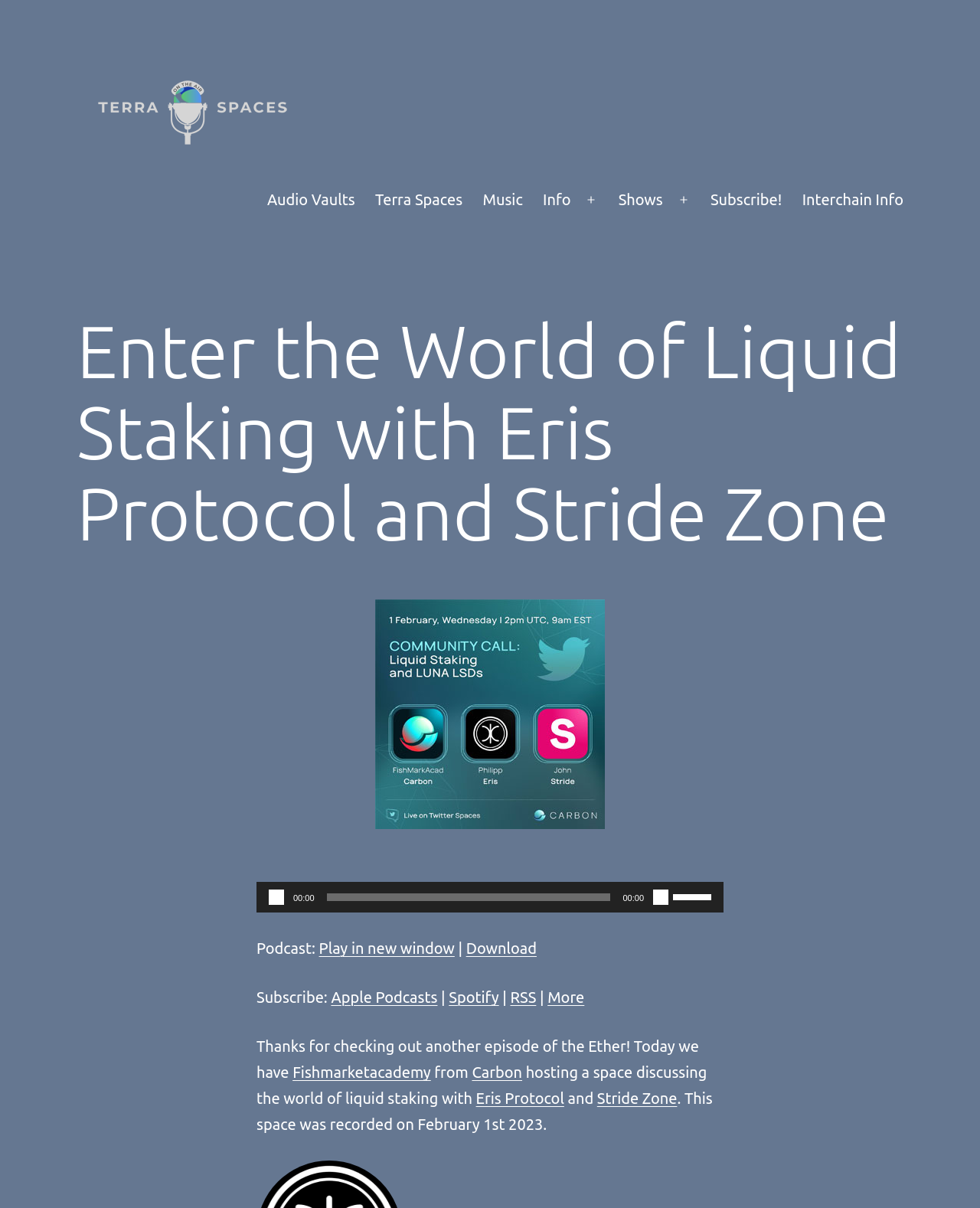Please identify the webpage's heading and generate its text content.

Enter the World of Liquid Staking with Eris Protocol and Stride Zone